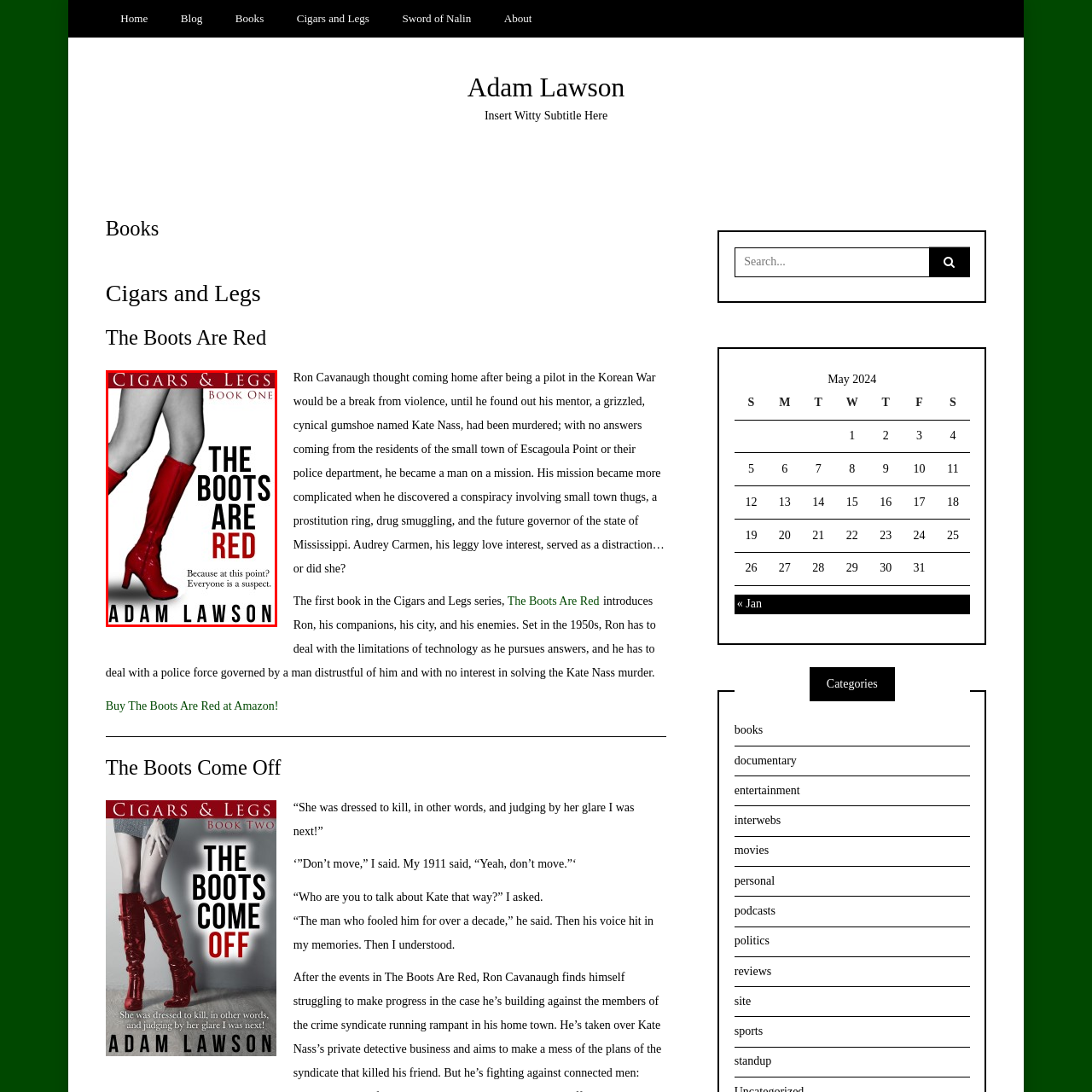Give a detailed account of the picture within the red bounded area.

The image is the cover of the book titled "The Boots Are Red," which is the first installment in the "Cigars & Legs" series written by Adam Lawson. The cover features a striking design with bold text emphasizing the title. The visual focal point is a pair of vibrant red high-heeled boots, signifying a sense of intrigue and allure. Above the title, the series name "Cigars & Legs" is prominently displayed, while the author's name is showcased at the bottom. The tagline reads, "Because at this point? Everyone is a suspect," hinting at the book's suspenseful narrative. This captivating cover art invites readers into a journey filled with mystery and drama.